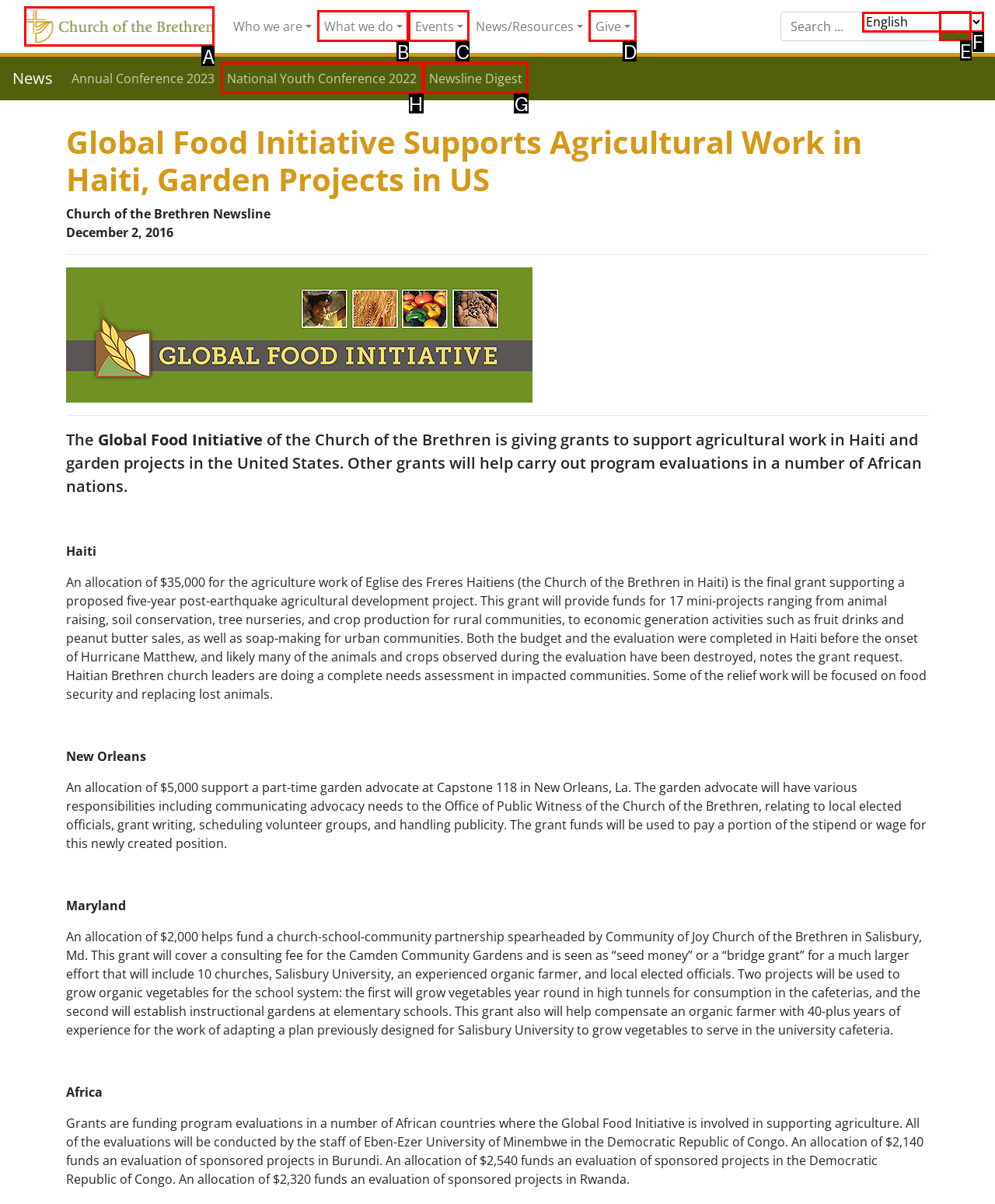Which lettered option should be clicked to perform the following task: Read Newsline Digest
Respond with the letter of the appropriate option.

G